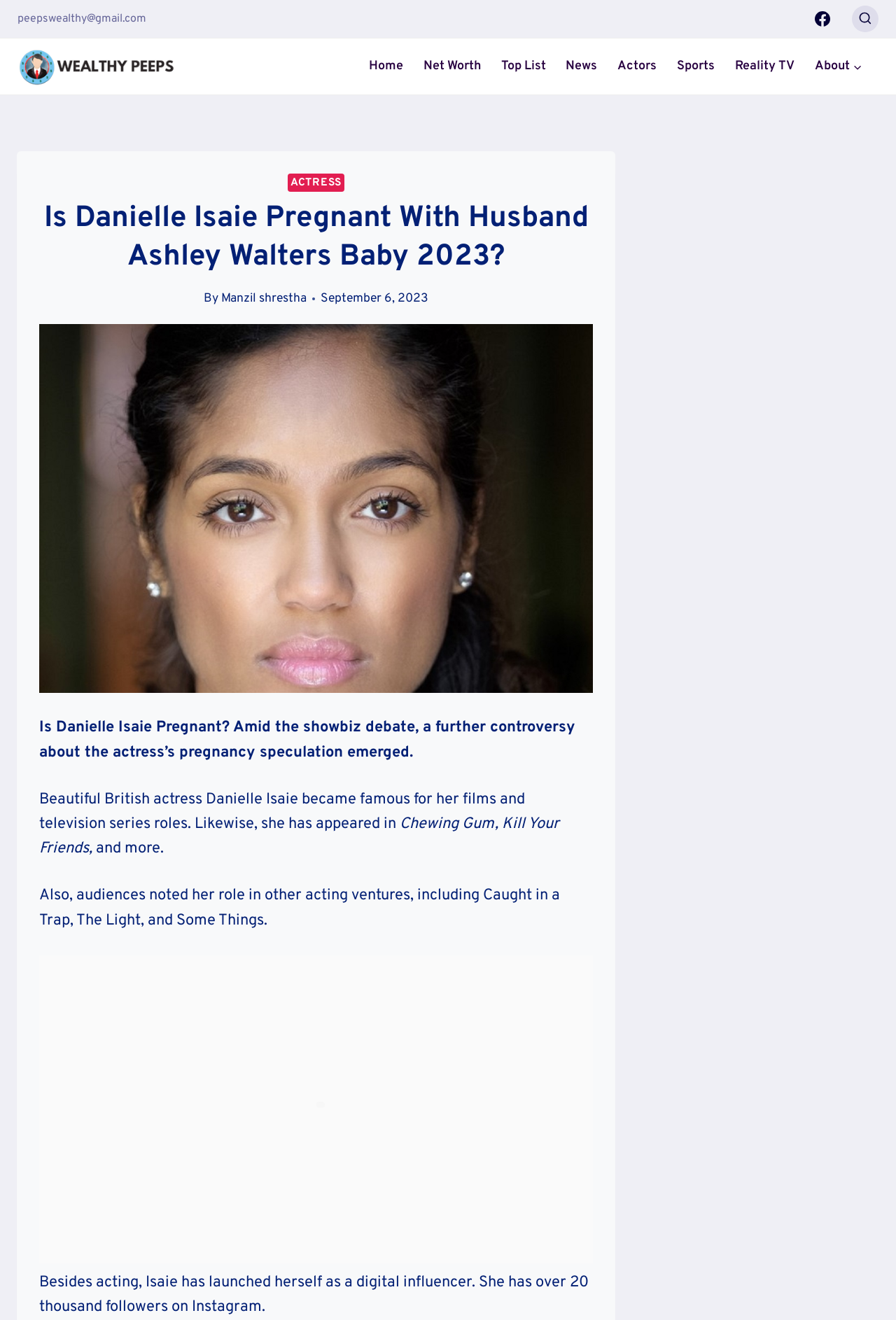When was the article published?
Please provide a comprehensive and detailed answer to the question.

The article's timestamp mentions 'September 6, 2023', indicating the date of publication.